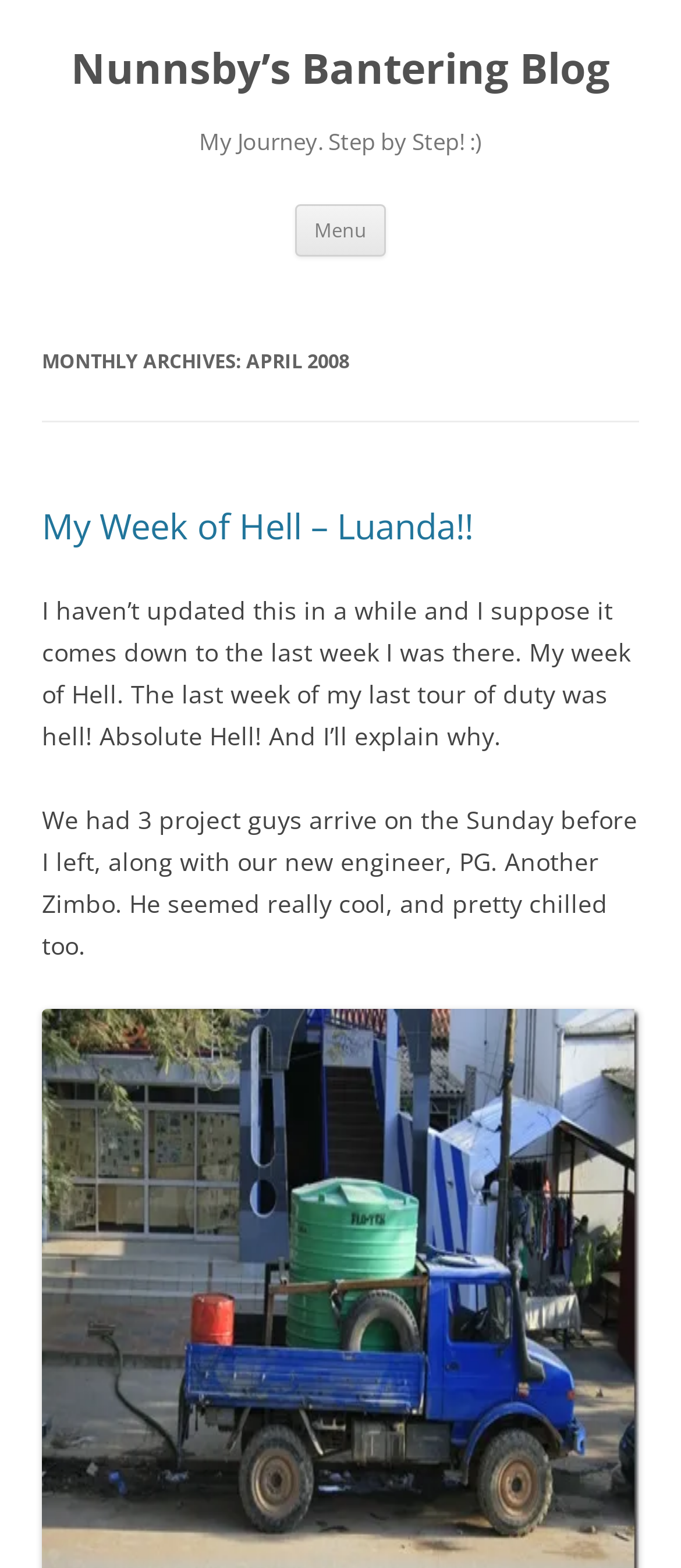Based on what you see in the screenshot, provide a thorough answer to this question: How many project guys arrived on the Sunday before the author left?

I found the answer by reading the text 'We had 3 project guys arrive on the Sunday before I left...' which explicitly states the number of project guys who arrived.